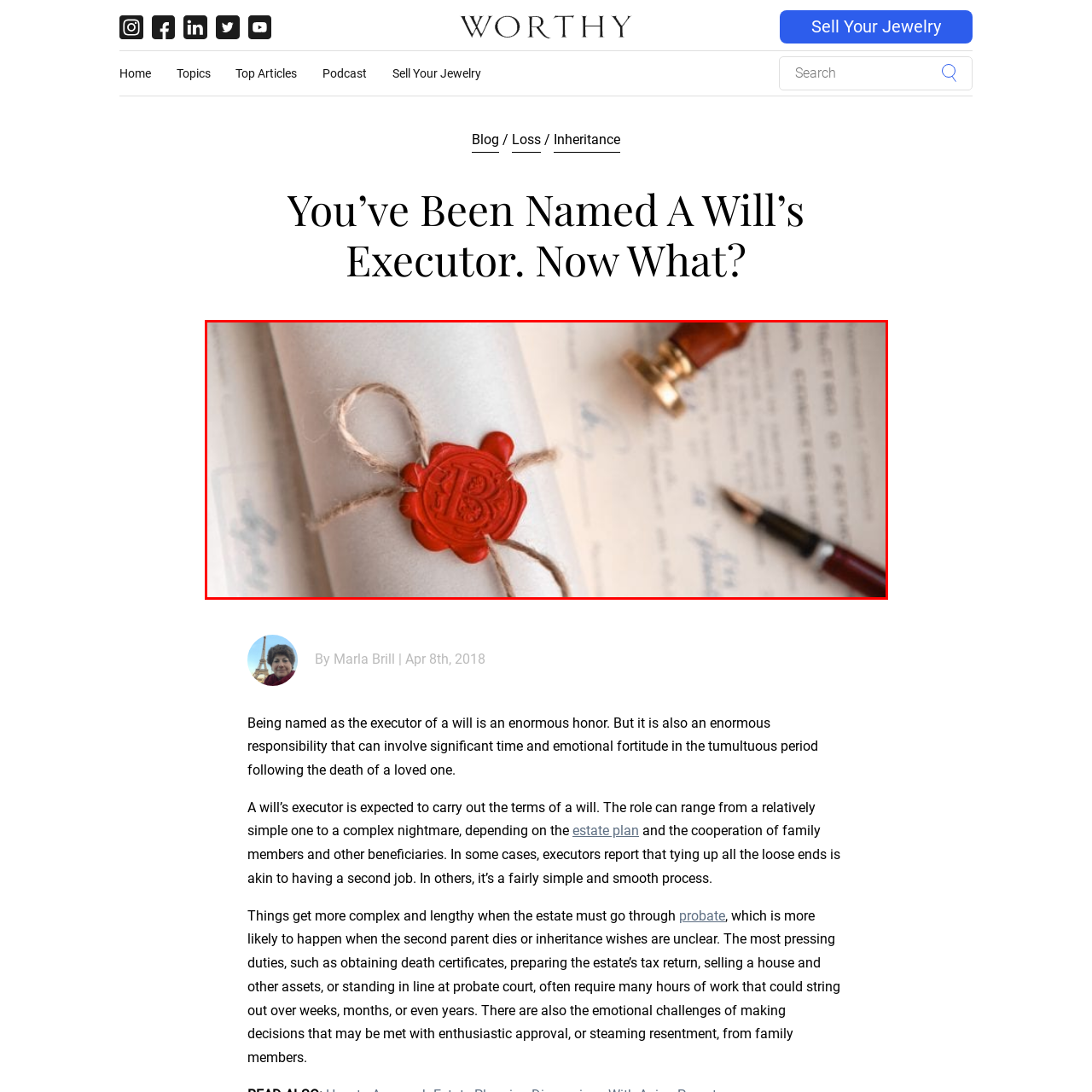Describe the contents of the image that is surrounded by the red box in a detailed manner.

The image features a scroll of parchment tied with natural twine, adorned with a red wax seal that bears the letter "B." This elegant presentation evokes a sense of tradition and formality, often associated with important documents such as legal wills or historical letters. In the background, blurred text suggests further documentation, possibly hinting at the legal context related to the responsibilities of an executor mentioned in the article titled "You've Been Named a Will's Executor. Now What?" The scroll's delicate detailing and the glossy finish of the wax seal contribute to a visually compelling narrative surrounding themes of authority, legacy, and the significant duties tied to the role of an executor. Nearby, a fountain pen adds to the scene, reinforcing the idea of formal writing and the execution of legal responsibilities.